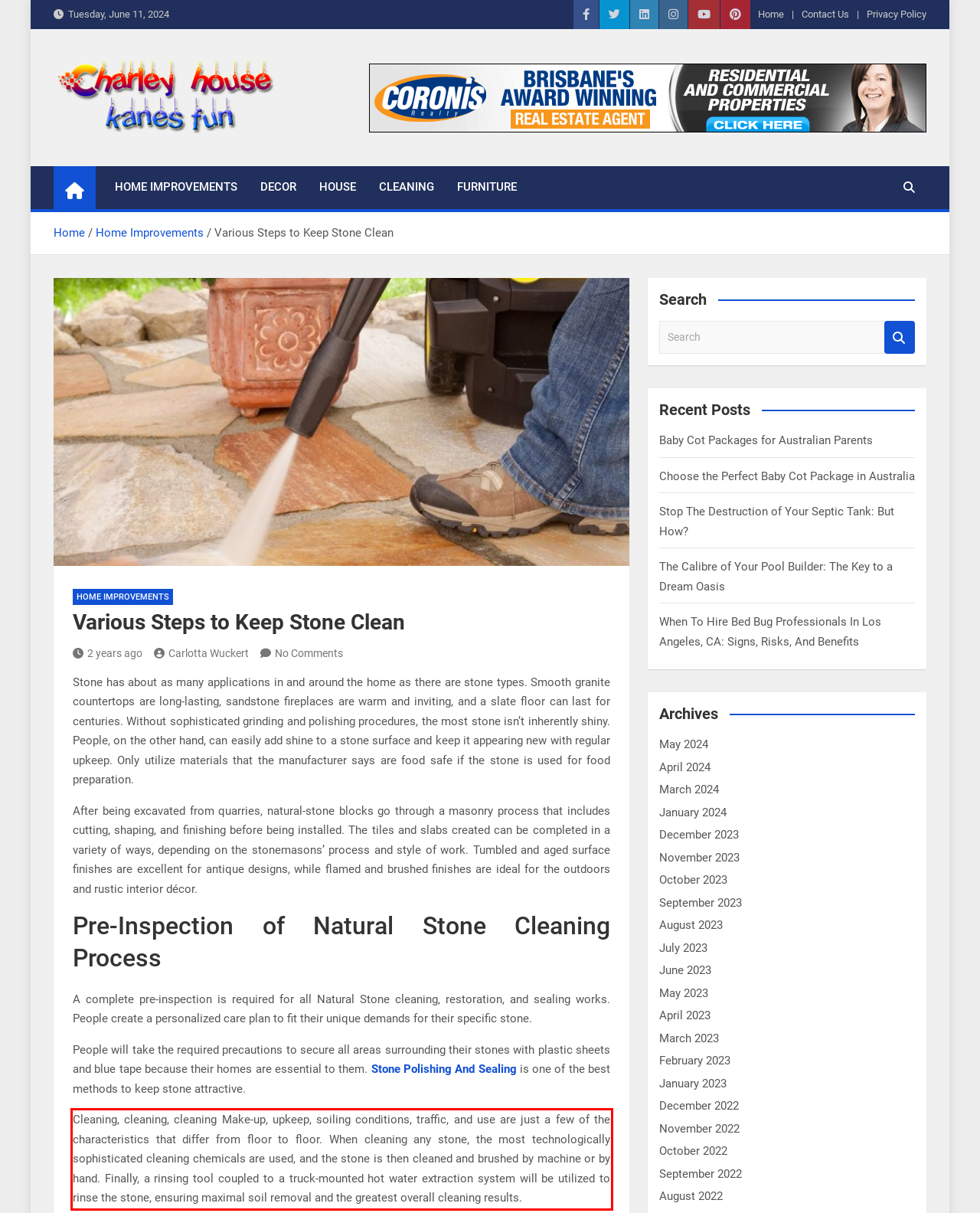Please recognize and transcribe the text located inside the red bounding box in the webpage image.

Cleaning, cleaning, cleaning Make-up, upkeep, soiling conditions, traffic, and use are just a few of the characteristics that differ from floor to floor. When cleaning any stone, the most technologically sophisticated cleaning chemicals are used, and the stone is then cleaned and brushed by machine or by hand. Finally, a rinsing tool coupled to a truck-mounted hot water extraction system will be utilized to rinse the stone, ensuring maximal soil removal and the greatest overall cleaning results.